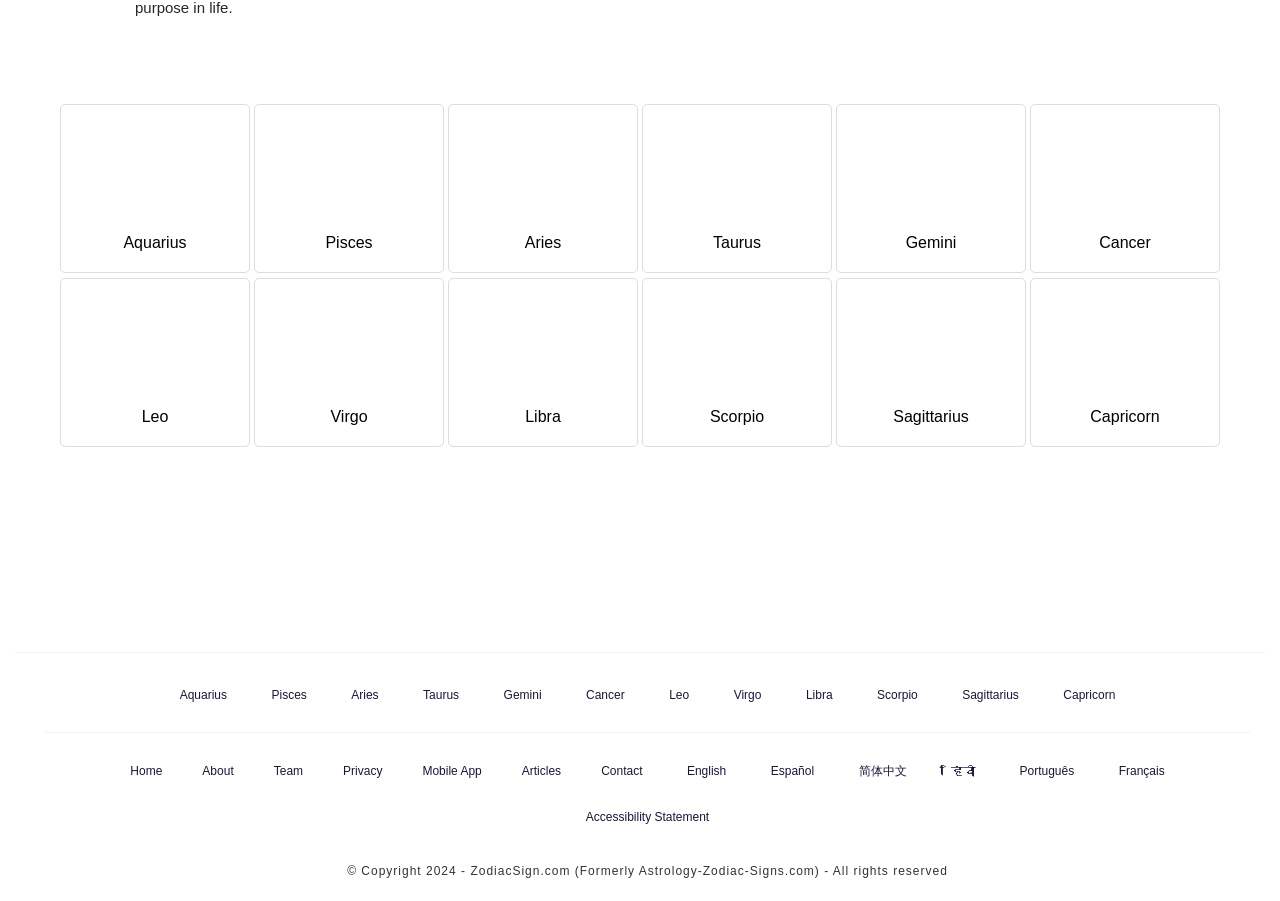What is the copyright year mentioned on the webpage?
Relying on the image, give a concise answer in one word or a brief phrase.

2024